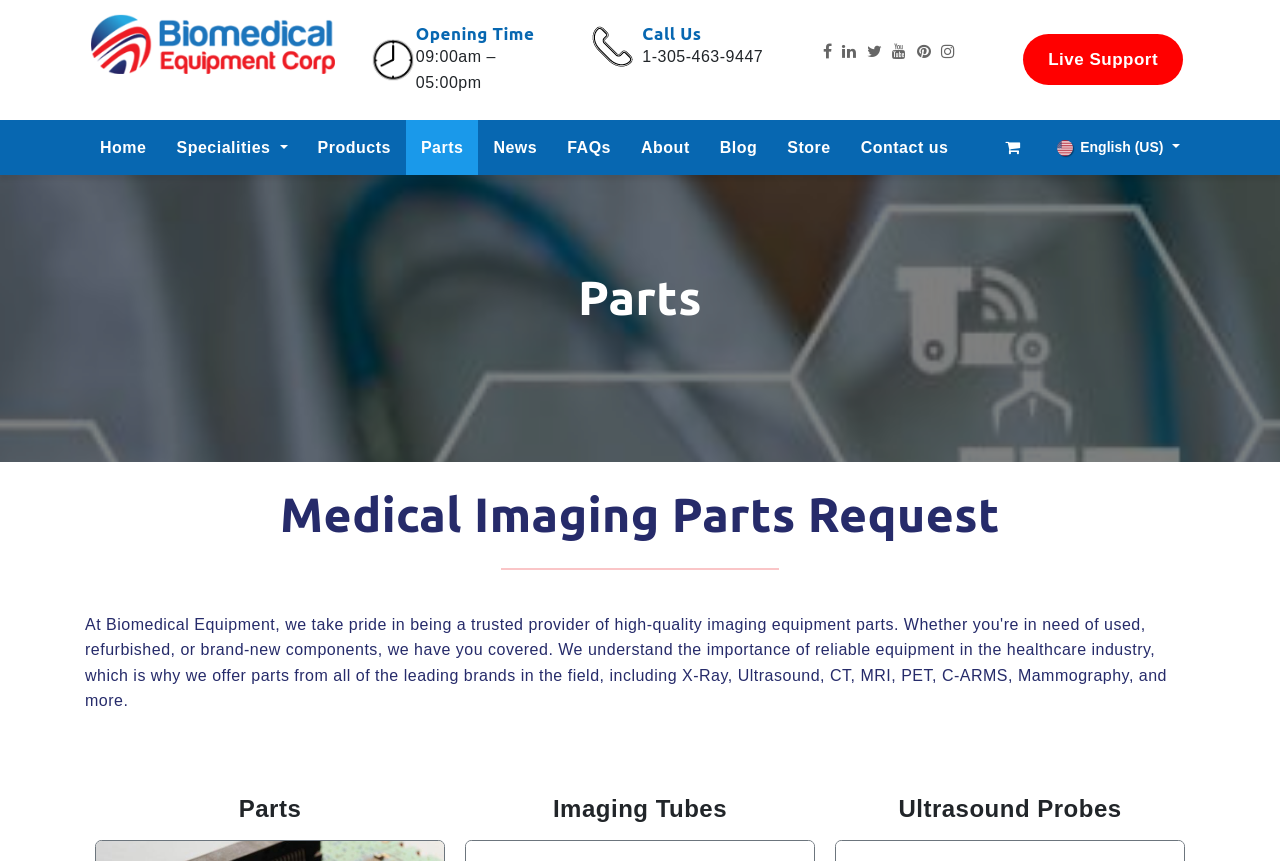Provide the bounding box coordinates of the HTML element this sentence describes: "Live Support". The bounding box coordinates consist of four float numbers between 0 and 1, i.e., [left, top, right, bottom].

[0.799, 0.04, 0.924, 0.099]